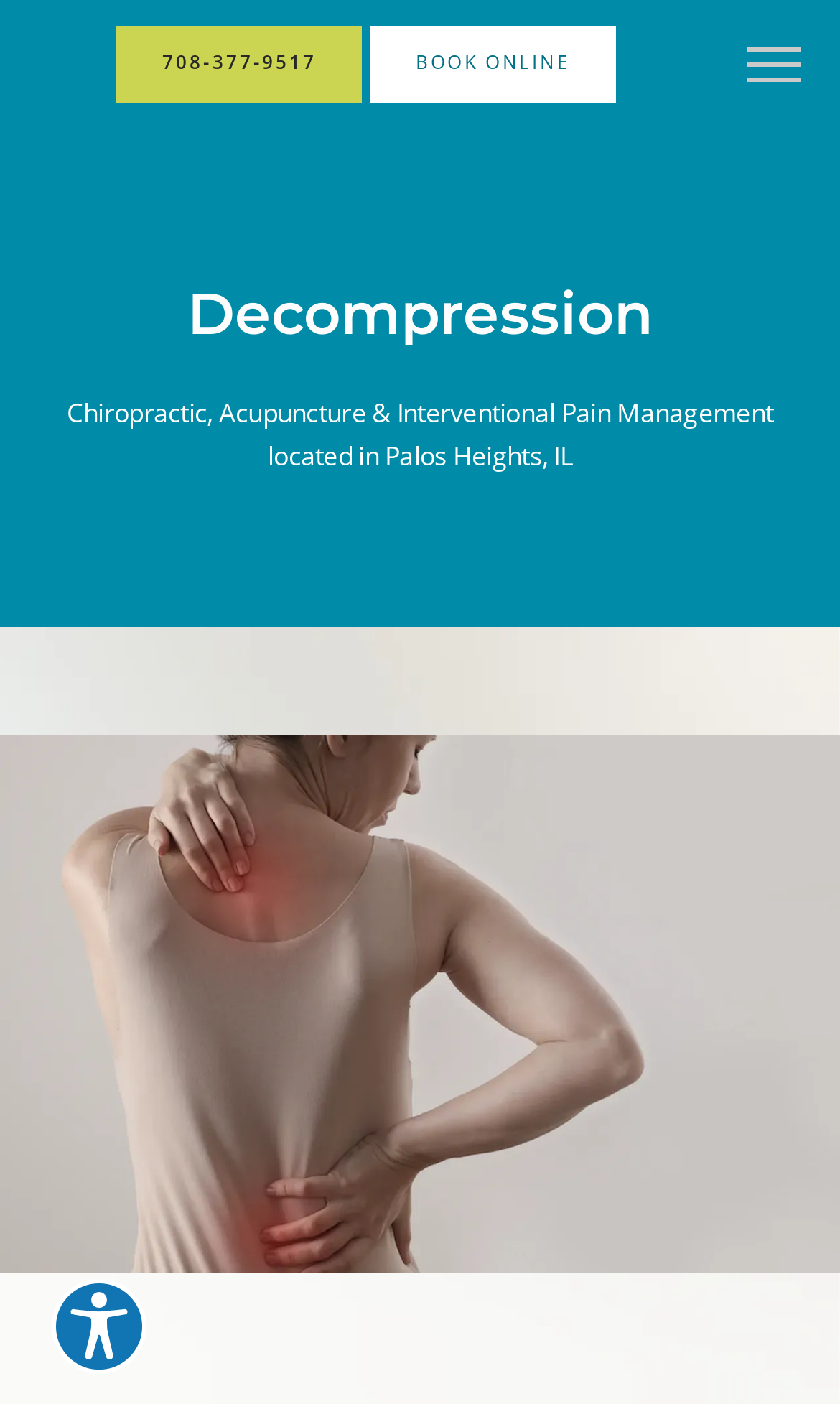Identify the bounding box of the UI element described as follows: "Home". Provide the coordinates as four float numbers in the range of 0 to 1 [left, top, right, bottom].

[0.154, 0.486, 0.323, 0.53]